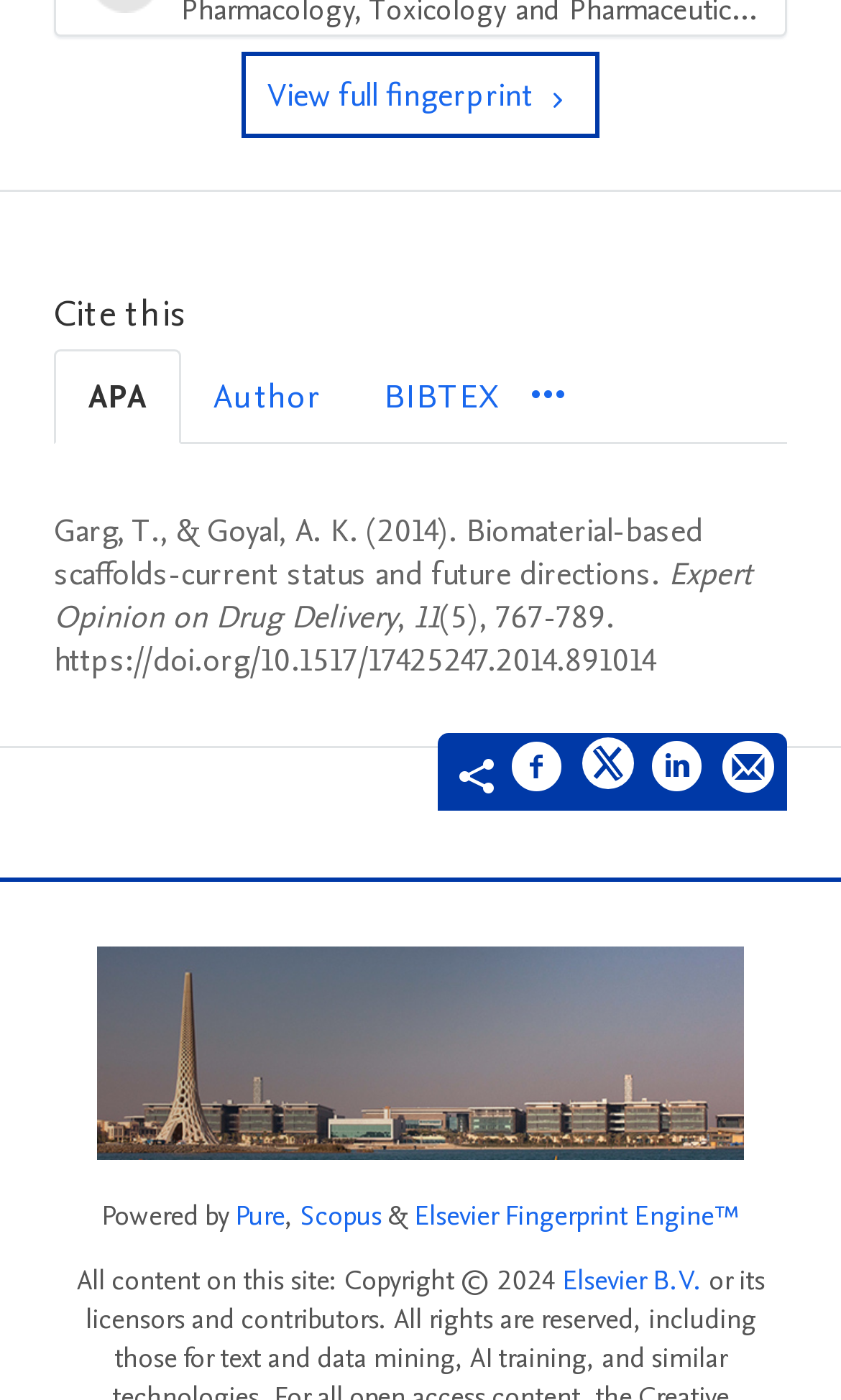Please respond to the question with a concise word or phrase:
What is the name of the institution whose faculty portal this is?

KAUST